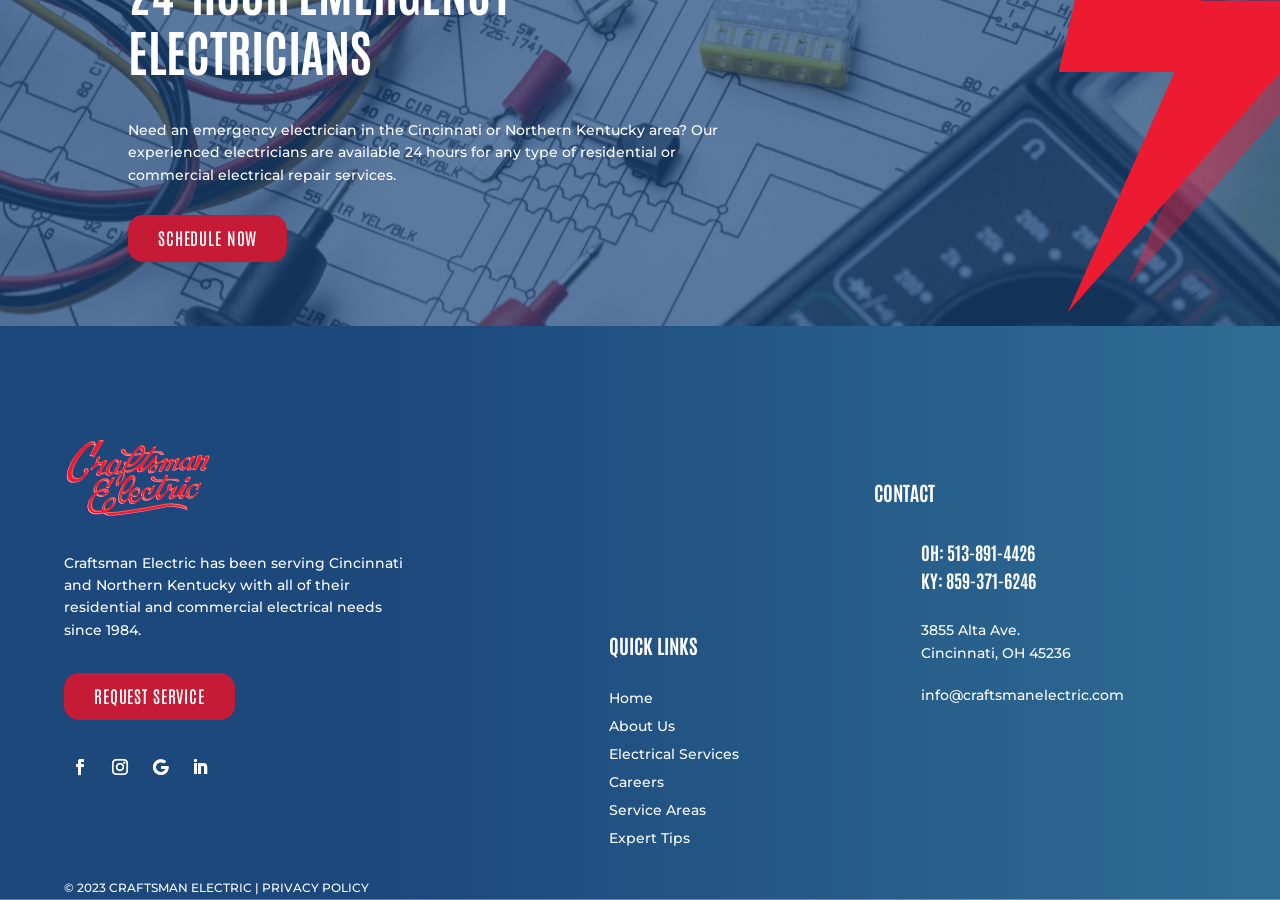Please identify the bounding box coordinates of the element's region that should be clicked to execute the following instruction: "Schedule an emergency electrician". The bounding box coordinates must be four float numbers between 0 and 1, i.e., [left, top, right, bottom].

[0.1, 0.239, 0.224, 0.291]